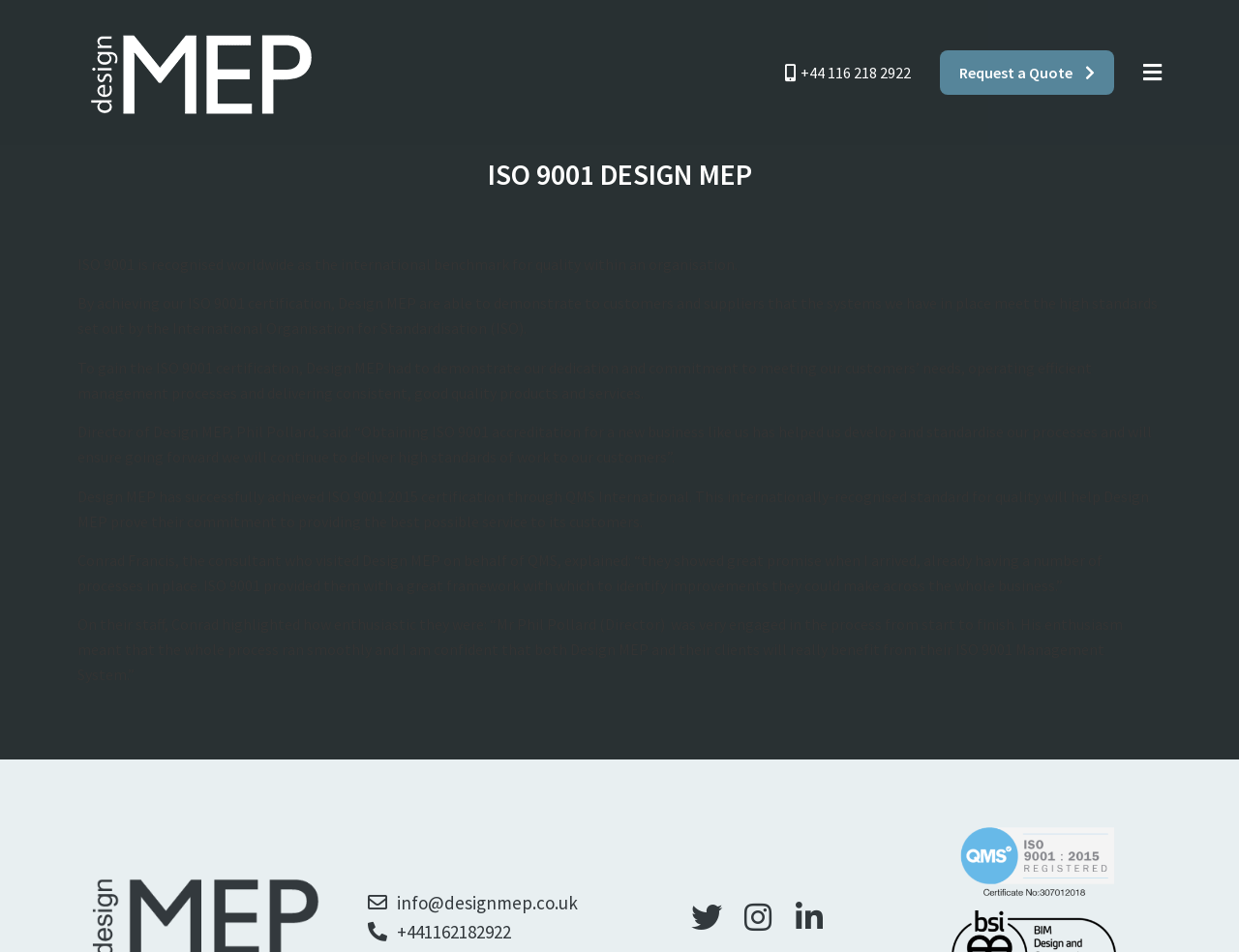Identify the bounding box coordinates for the element you need to click to achieve the following task: "Visit the Twitter page". Provide the bounding box coordinates as four float numbers between 0 and 1, in the form [left, top, right, bottom].

[0.557, 0.947, 0.582, 0.98]